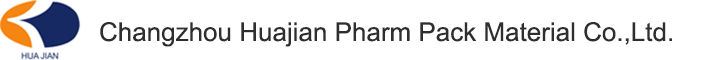Craft a thorough explanation of what is depicted in the image.

The image displays the logo and name of "Changzhou Huajian Pharm Pack Material Co., Ltd.," a company specializing in pharmaceutical packaging materials. The logo features a stylized graphic in blue and orange, representing the company’s focus on innovation and quality in the packaging industry. The accompanying text is presented in a modern, clean font, reinforcing the professional image of the company. This logo serves as a prominent visual identity for Changzhou Huajian Pharm, highlighting their commitment to providing high-quality solutions for pharmaceutical packaging needs.